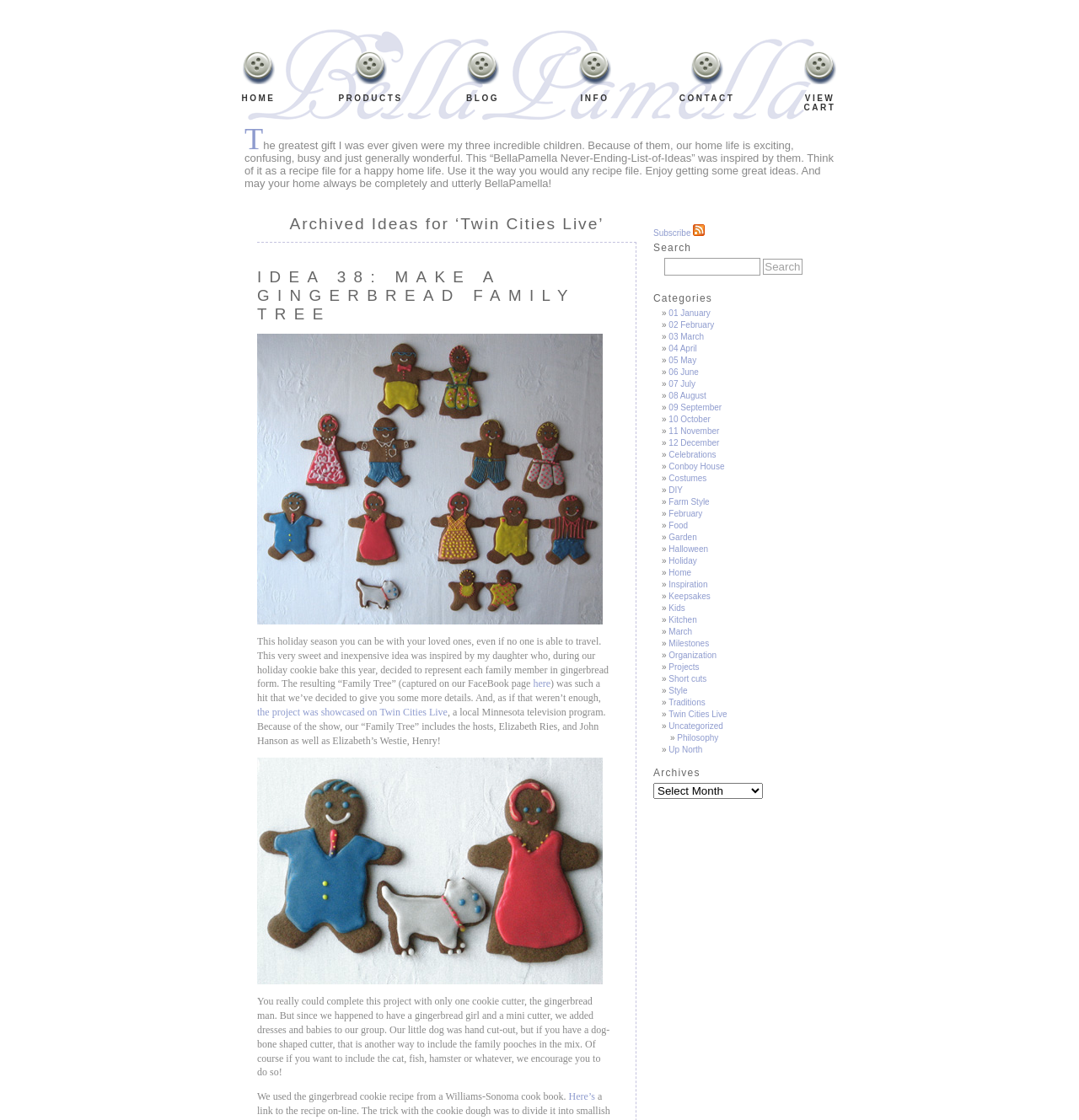Detail the features and information presented on the webpage.

This webpage is a blog or personal website, titled "BellaPamella" with a subtitle "Twin Cities Live". The page has a navigation menu at the top, consisting of five tabs: "Home", "Products", "Blog", "Info", and "Contact". Each tab has an accompanying image and text.

Below the navigation menu, there is a brief introduction to the website, describing it as a "Never-Ending-List-of-Ideas" inspired by the author's three children. The introduction is followed by a heading "Archived Ideas for 'Twin Cities Live'", which suggests that the website may have been featured on a local television program.

The main content of the page is an article titled "IDEA 38: MAKE A GINGERBREAD FAMILY TREE". The article describes a holiday project where the author and her daughter created a gingerbread family tree, representing each family member in gingerbread form. The article includes several images of the project, as well as links to related content, such as a Facebook page and a local television program.

To the right of the main content, there is a sidebar with several sections. The top section has a heading "Search" and a search bar where users can enter keywords to search the website. Below the search bar, there is a section titled "Categories" with a list of links to different categories, such as months of the year, celebrations, and topics like DIY, food, and gardening.

Overall, the webpage has a personal and creative tone, with a focus on sharing ideas and inspiration for family and home life.